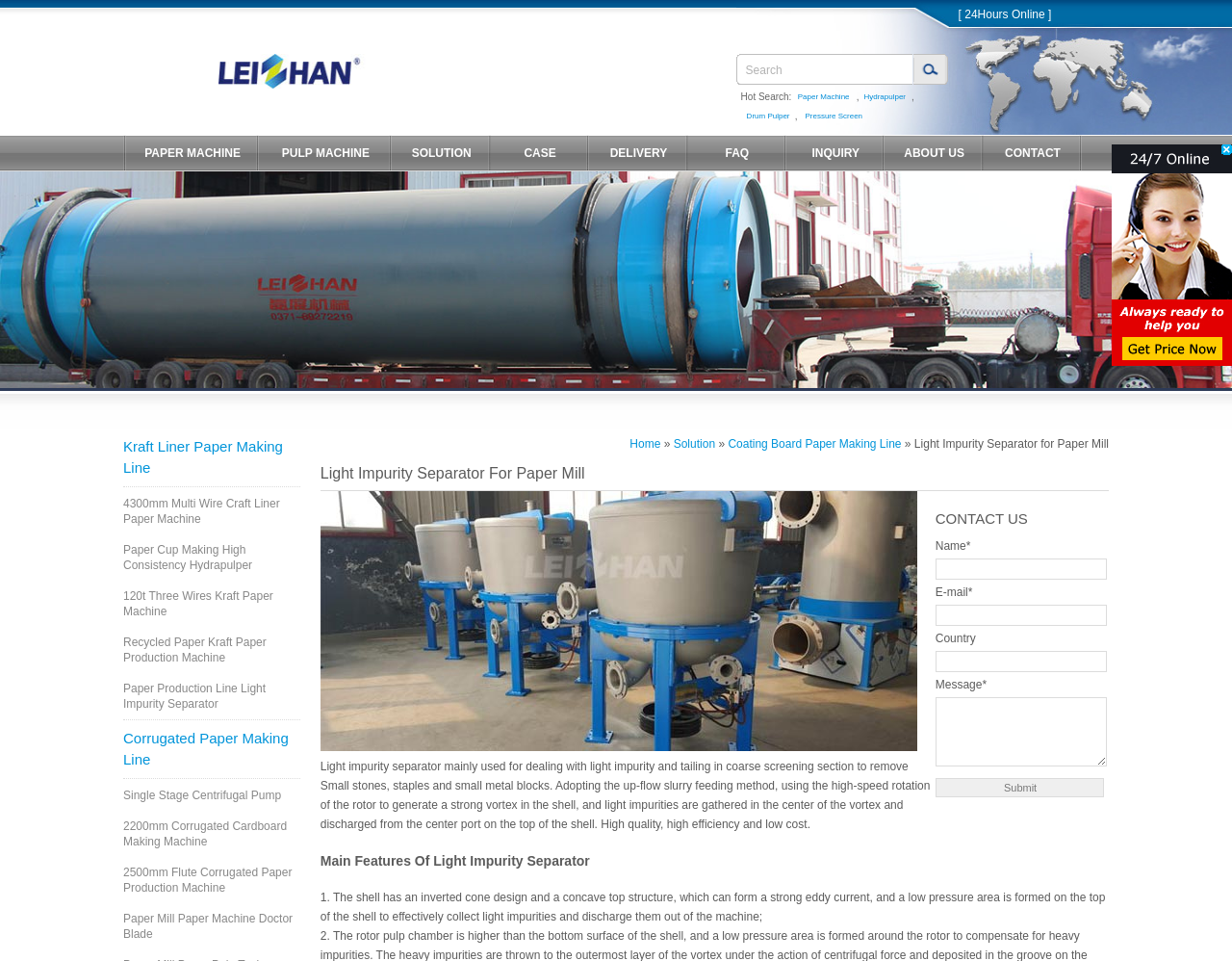Could you highlight the region that needs to be clicked to execute the instruction: "Learn more about Light Impurity Separator"?

[0.26, 0.484, 0.9, 0.502]